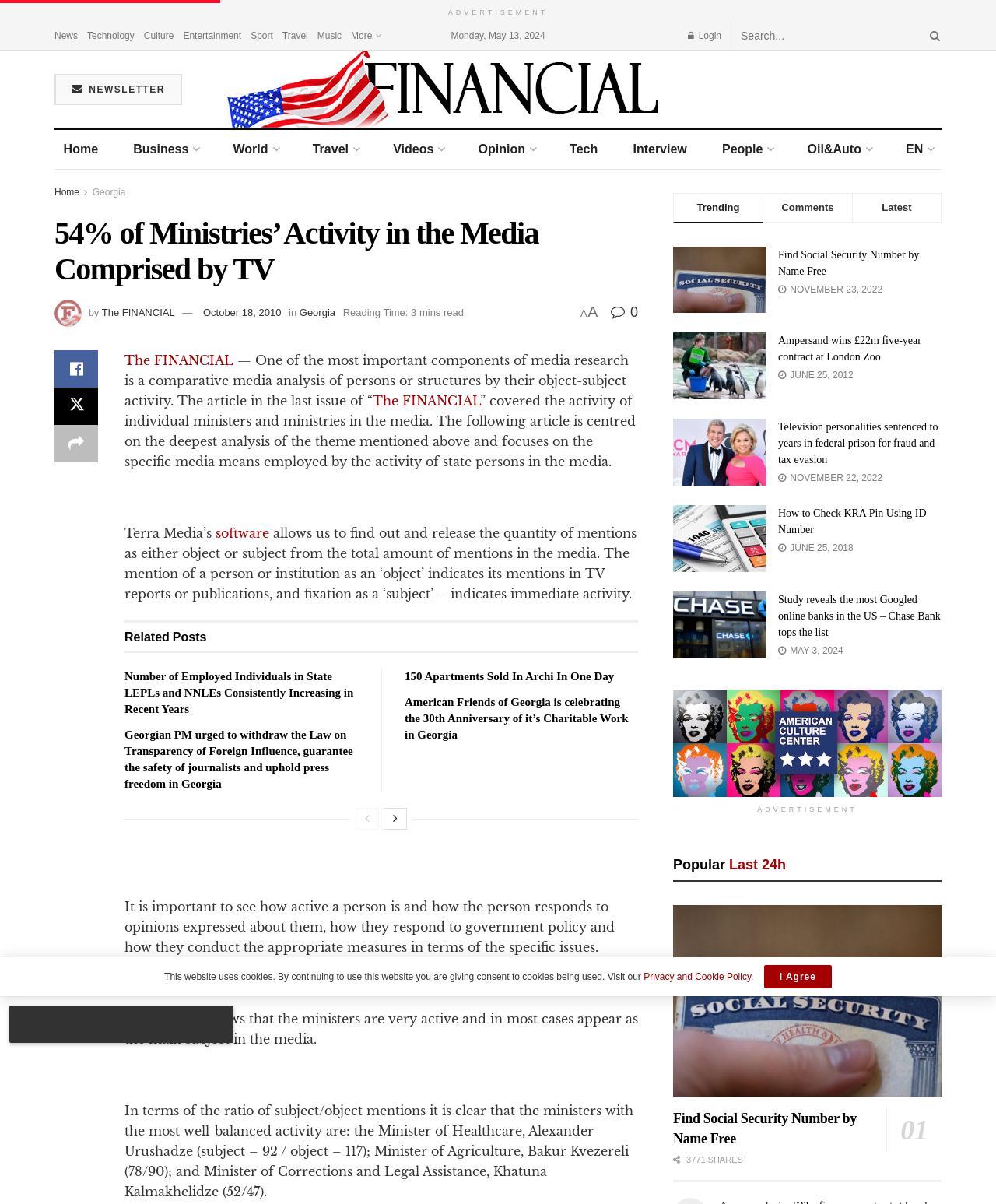Please indicate the bounding box coordinates of the element's region to be clicked to achieve the instruction: "Login to the website". Provide the coordinates as four float numbers between 0 and 1, i.e., [left, top, right, bottom].

[0.691, 0.018, 0.724, 0.041]